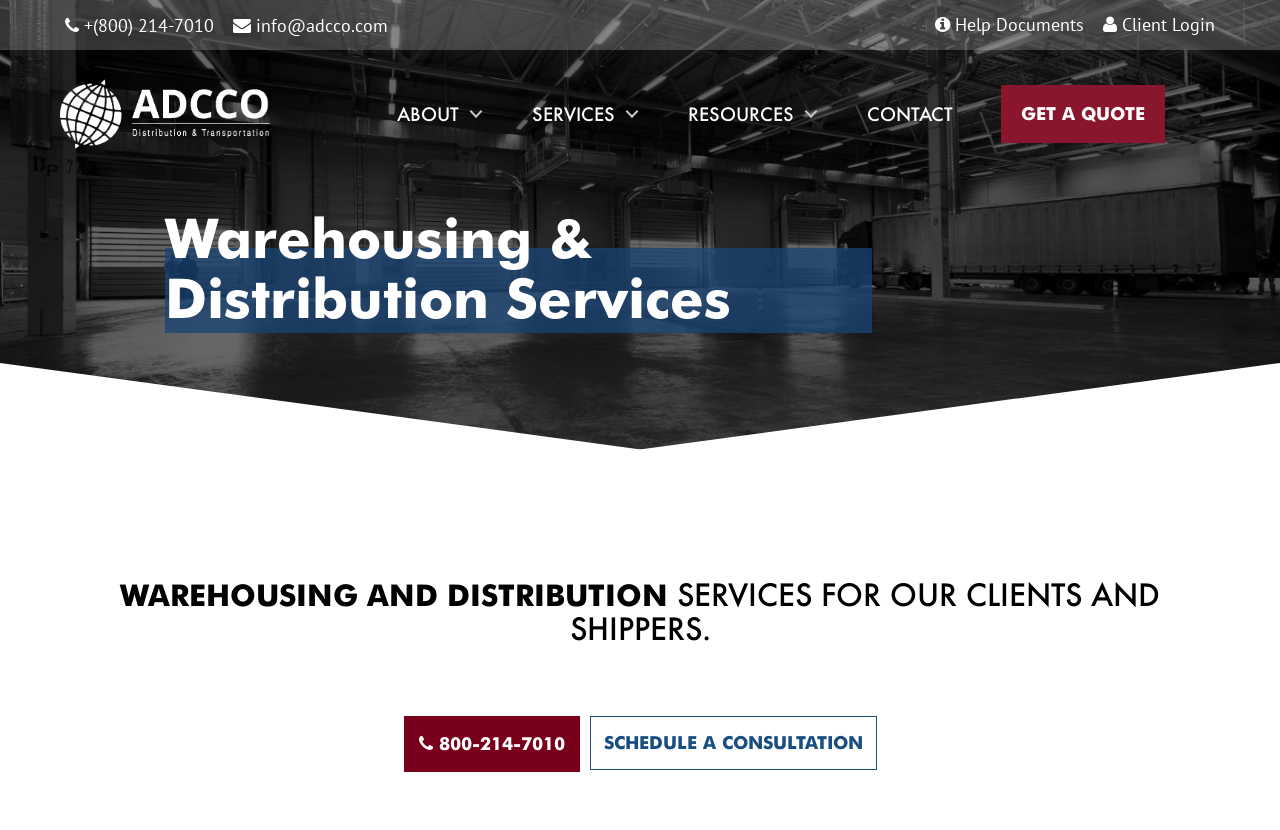Could you provide the bounding box coordinates for the portion of the screen to click to complete this instruction: "Call the company"?

[0.051, 0.017, 0.167, 0.045]